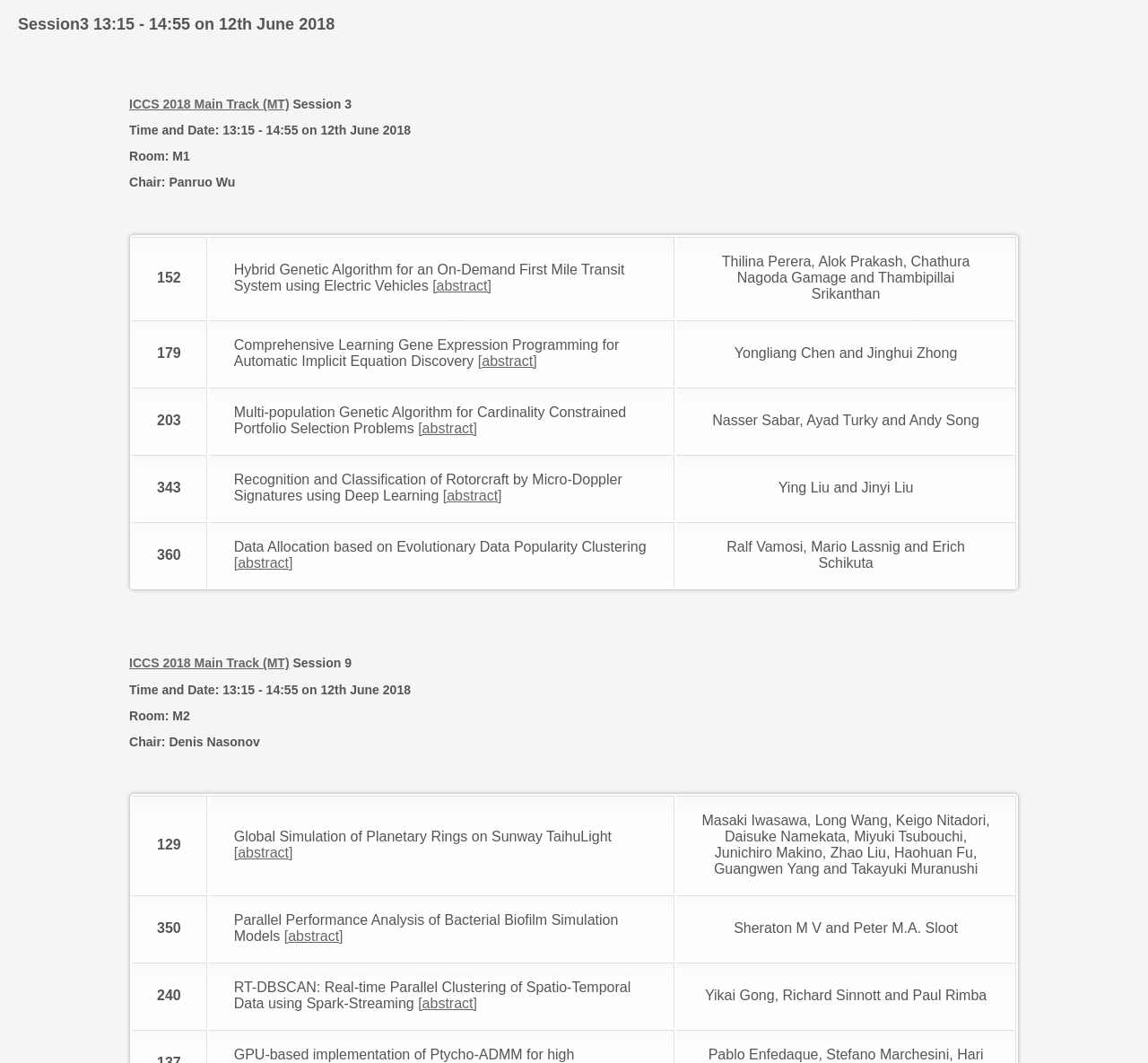Answer the question briefly using a single word or phrase: 
How many sessions are listed on this page?

2